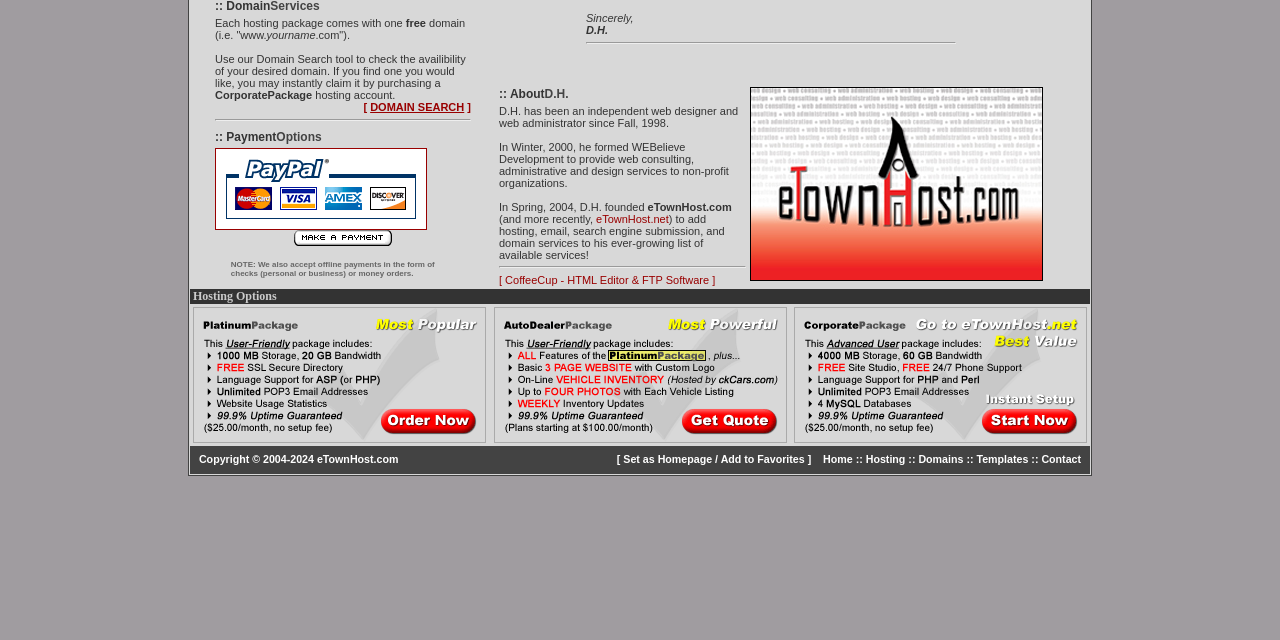Please locate the UI element described by "Domain Search" and provide its bounding box coordinates.

[0.289, 0.158, 0.363, 0.177]